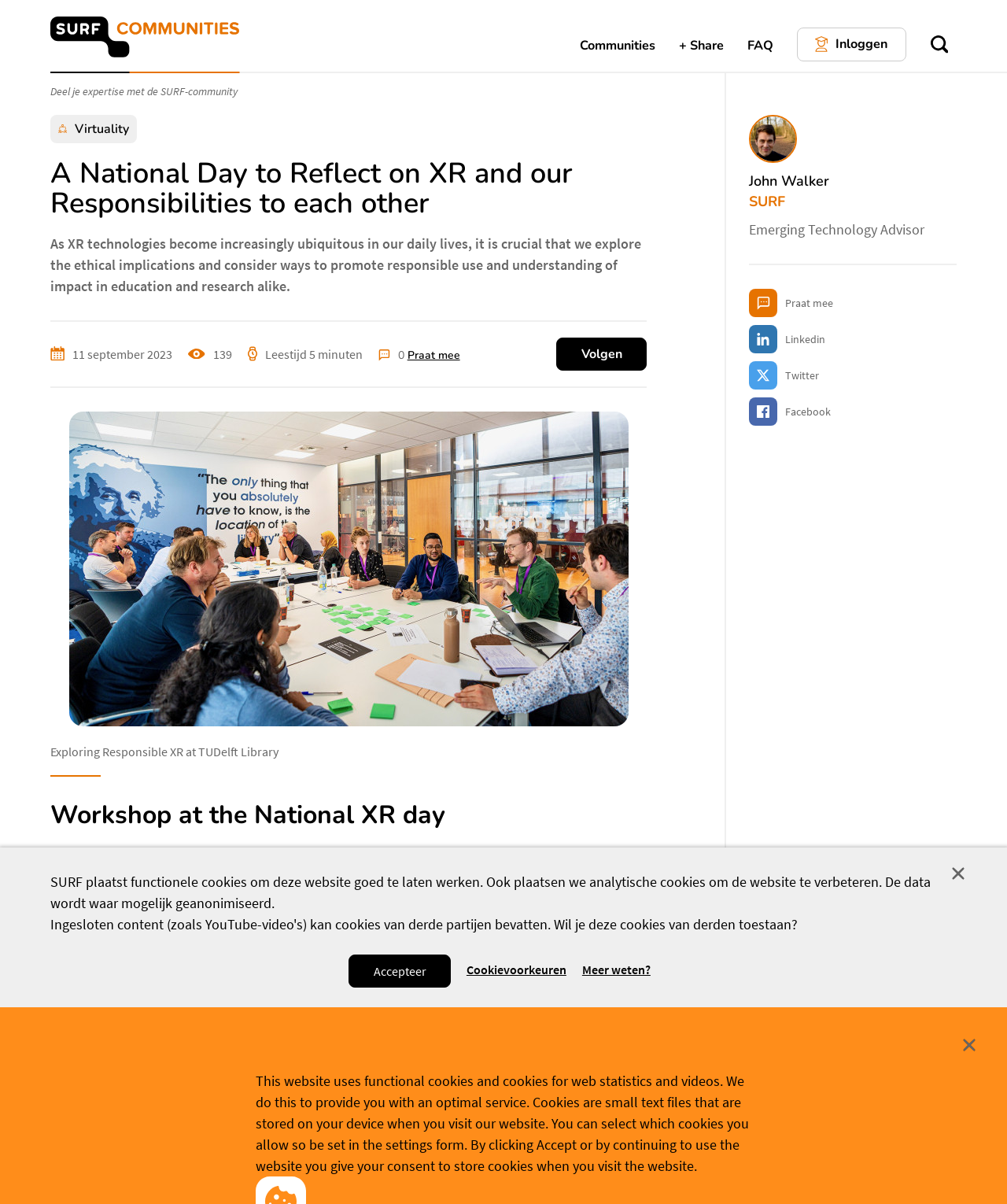What is the purpose of the cookies on this website?
Give a thorough and detailed response to the question.

Based on the cookie notification at the bottom of the webpage, it is clear that the website uses functional cookies to make the website work properly and analytical cookies to improve the website. This is stated in the text 'SURF plaatst functionele cookies om deze website goed te laten werken. Ook plaatsen we analytische cookies om de website te verbeteren.'